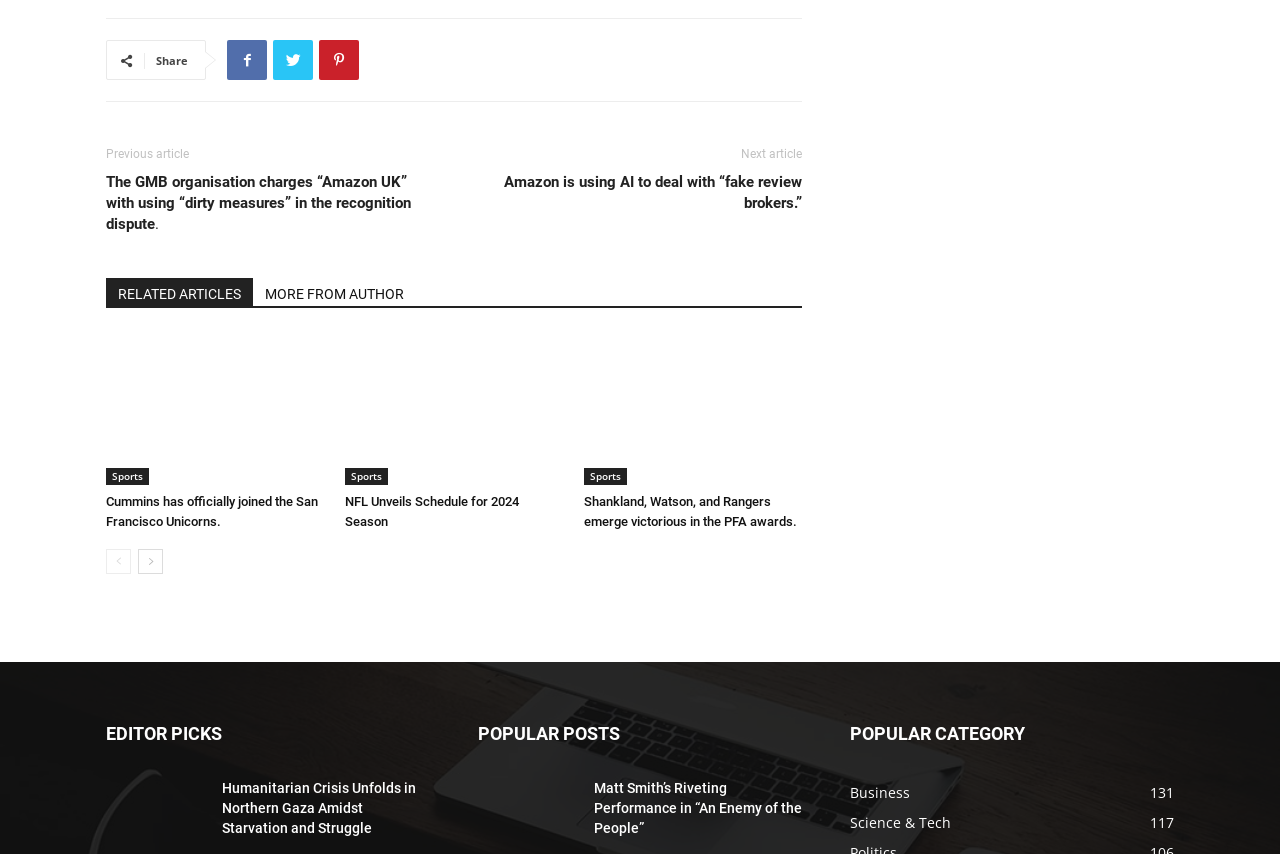Find the bounding box coordinates for the HTML element described as: "Science & Tech117". The coordinates should consist of four float values between 0 and 1, i.e., [left, top, right, bottom].

[0.664, 0.952, 0.743, 0.974]